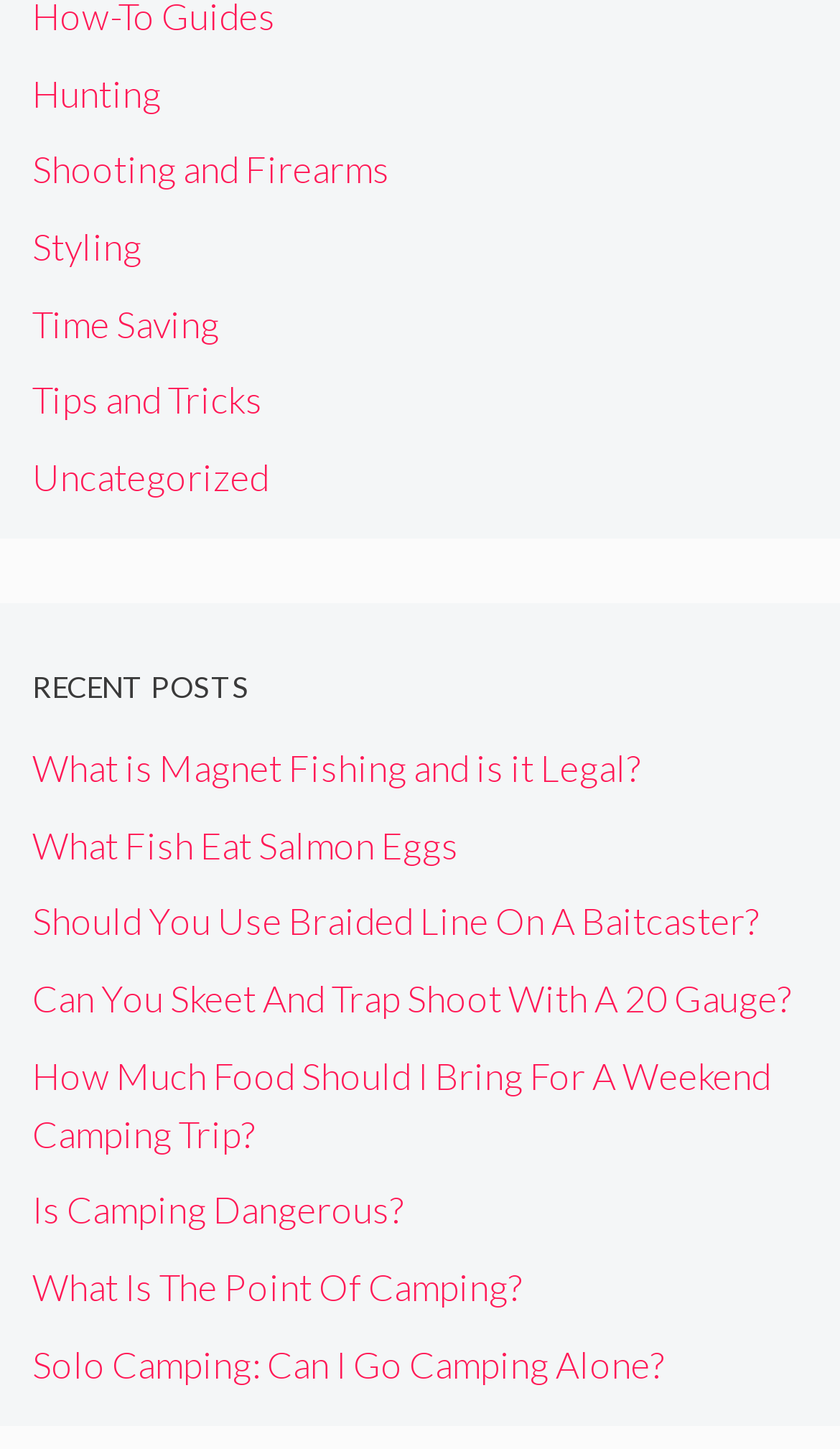Locate the bounding box coordinates of the area to click to fulfill this instruction: "View recent posts". The bounding box should be presented as four float numbers between 0 and 1, in the order [left, top, right, bottom].

[0.038, 0.459, 0.962, 0.489]